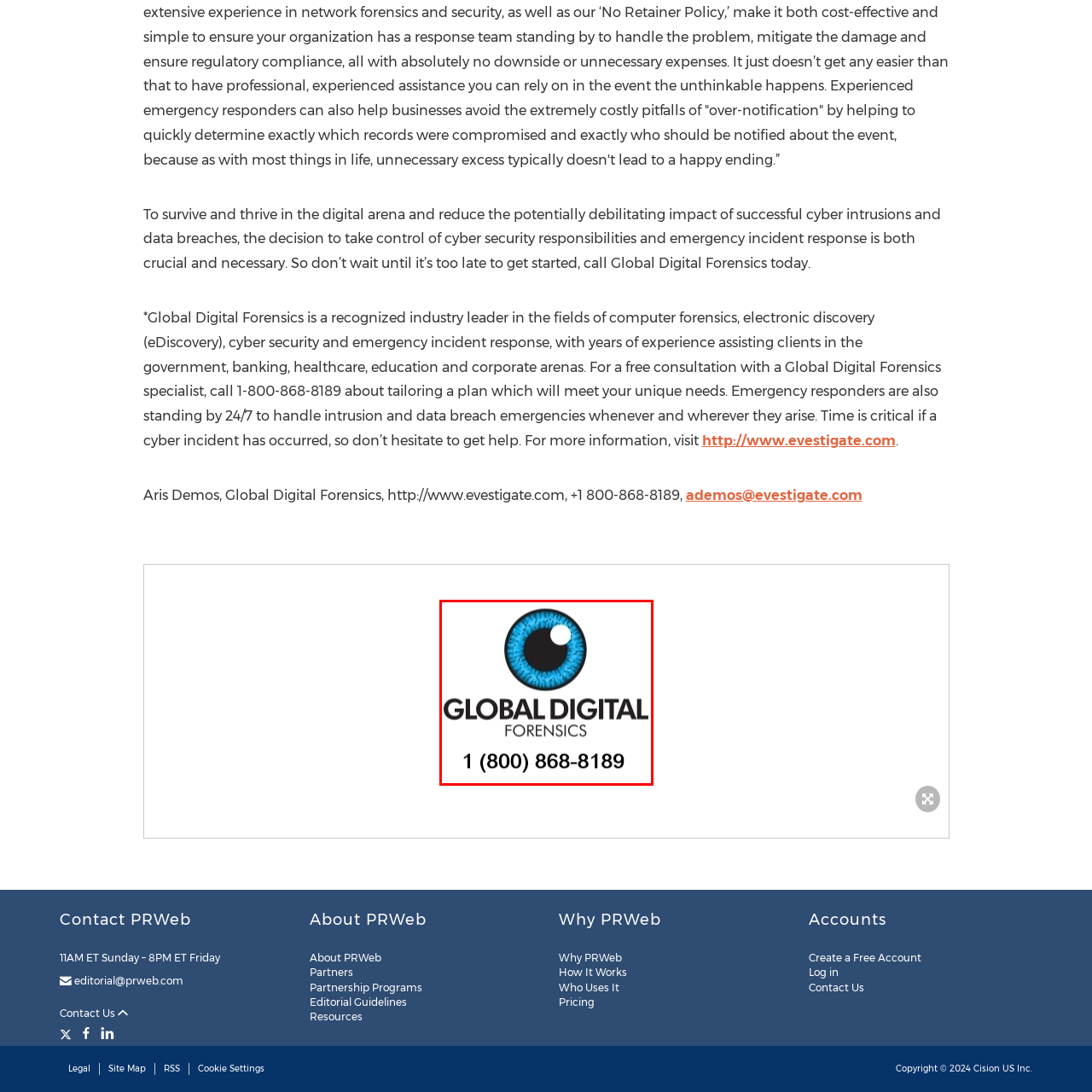Give a thorough and detailed explanation of the image enclosed by the red border.

The image prominently features the logo of Global Digital Forensics, characterized by a striking blue eye design that symbolizes vigilance and insight in the realm of cyber security. Below the logo, the company name "GLOBAL DIGITAL FORENSICS" is displayed in bold, black letters, emphasizing its authority in the field. Accompanying the logo is the contact number "1 (800) 868-8189," providing a direct line for inquiries and consultations. This visual representation reflects the company's commitment to protecting clients from cyber threats and underscores its role as a leader in computer forensics and emergency incident response services.